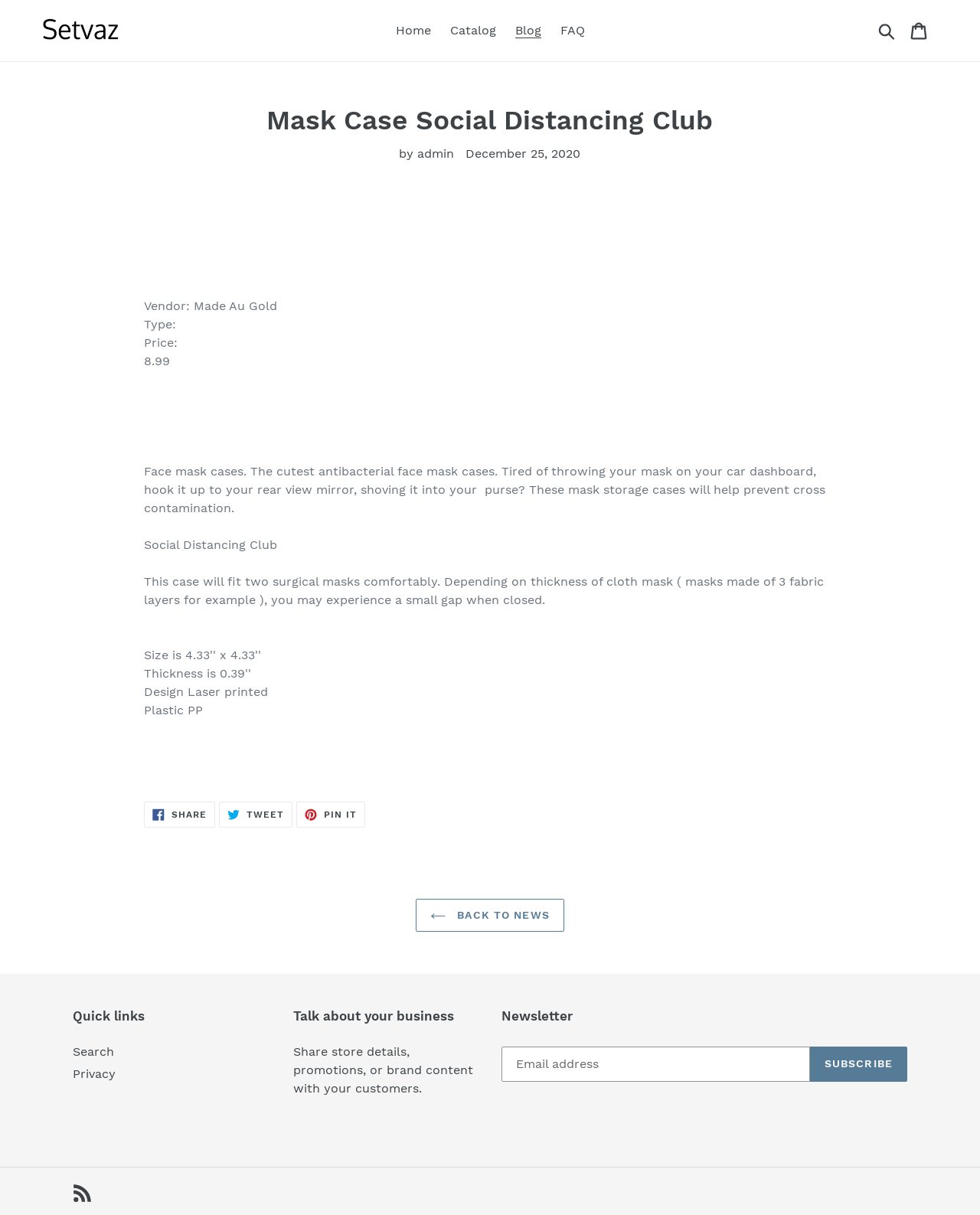How many surgical masks can fit in the case?
Respond to the question with a single word or phrase according to the image.

Two